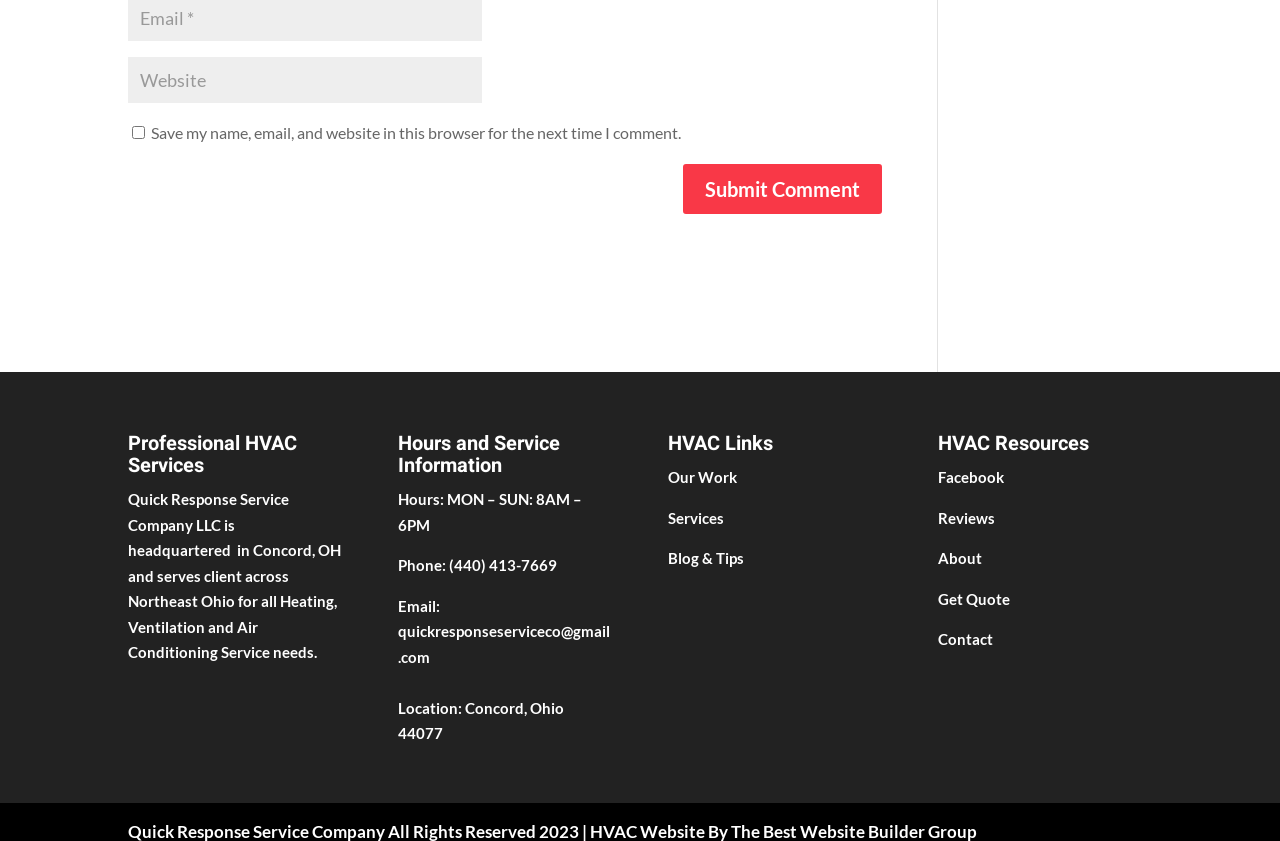Please identify the bounding box coordinates of the element's region that I should click in order to complete the following instruction: "Click the Submit Comment button". The bounding box coordinates consist of four float numbers between 0 and 1, i.e., [left, top, right, bottom].

[0.534, 0.195, 0.689, 0.254]